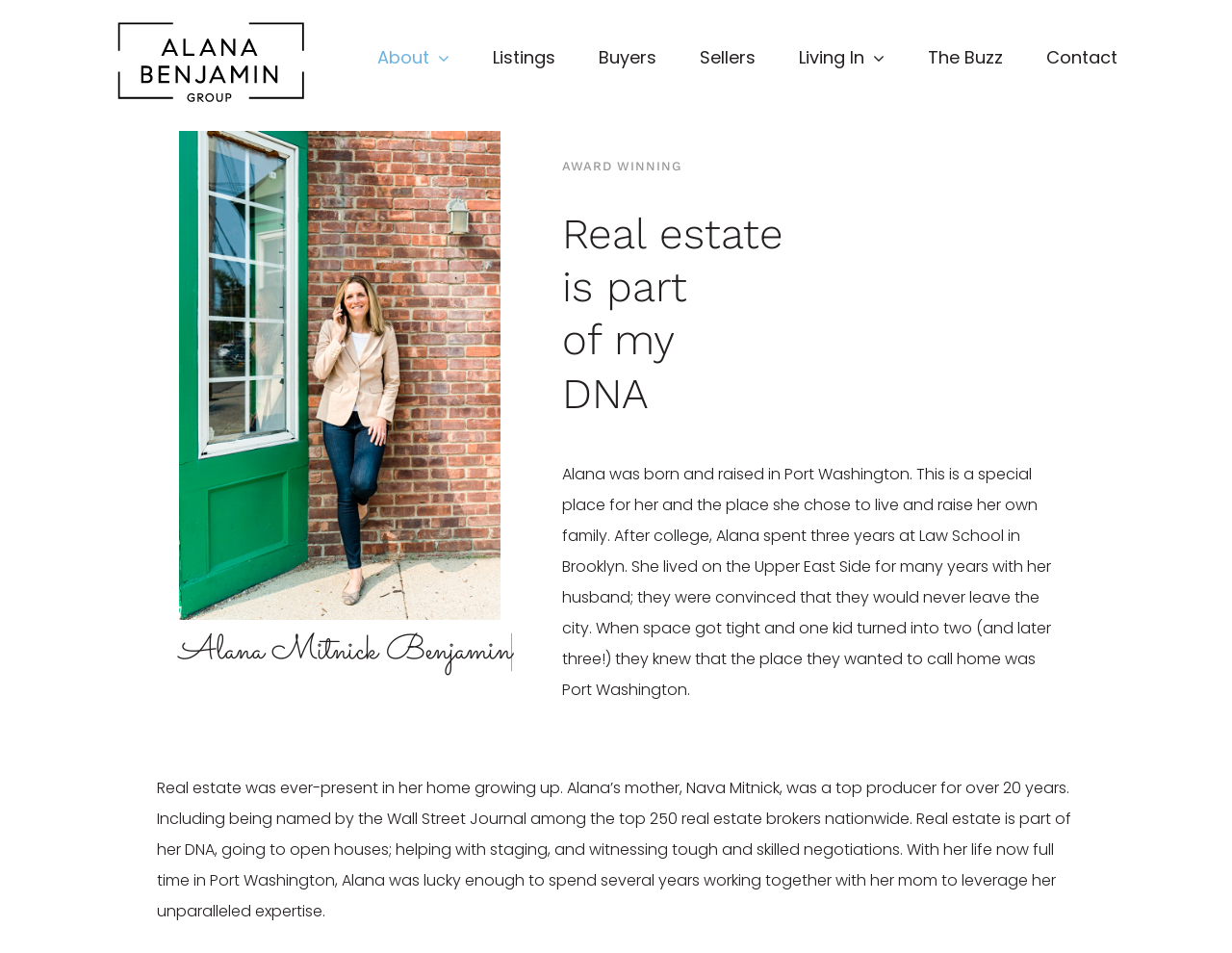How many kids does Alana have?
We need a detailed and exhaustive answer to the question. Please elaborate.

According to the webpage content, Alana has three kids, which is mentioned in the paragraph describing her decision to move back to Port Washington.